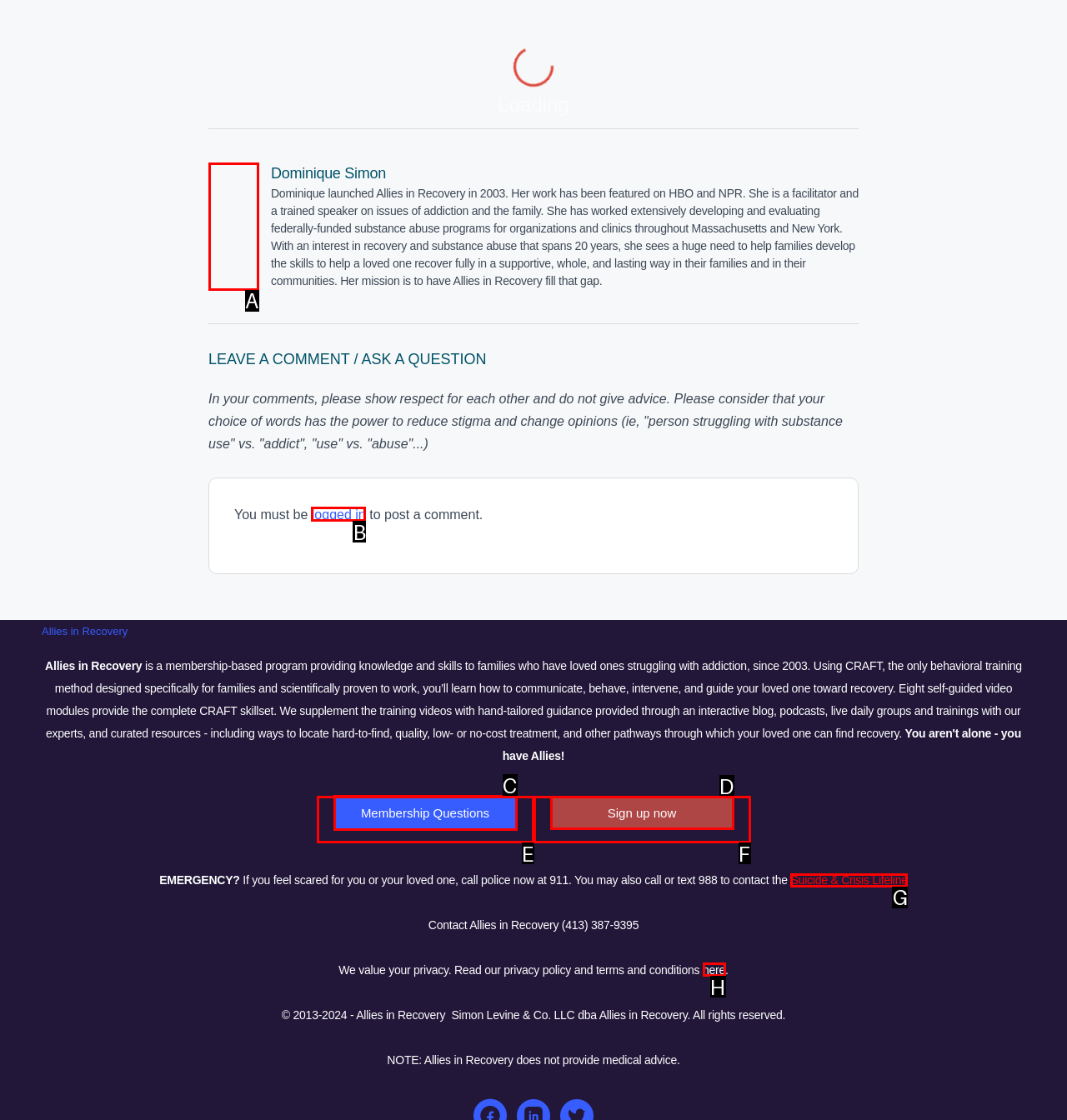Identify the letter of the correct UI element to fulfill the task: Read the privacy policy and terms and conditions from the given options in the screenshot.

H